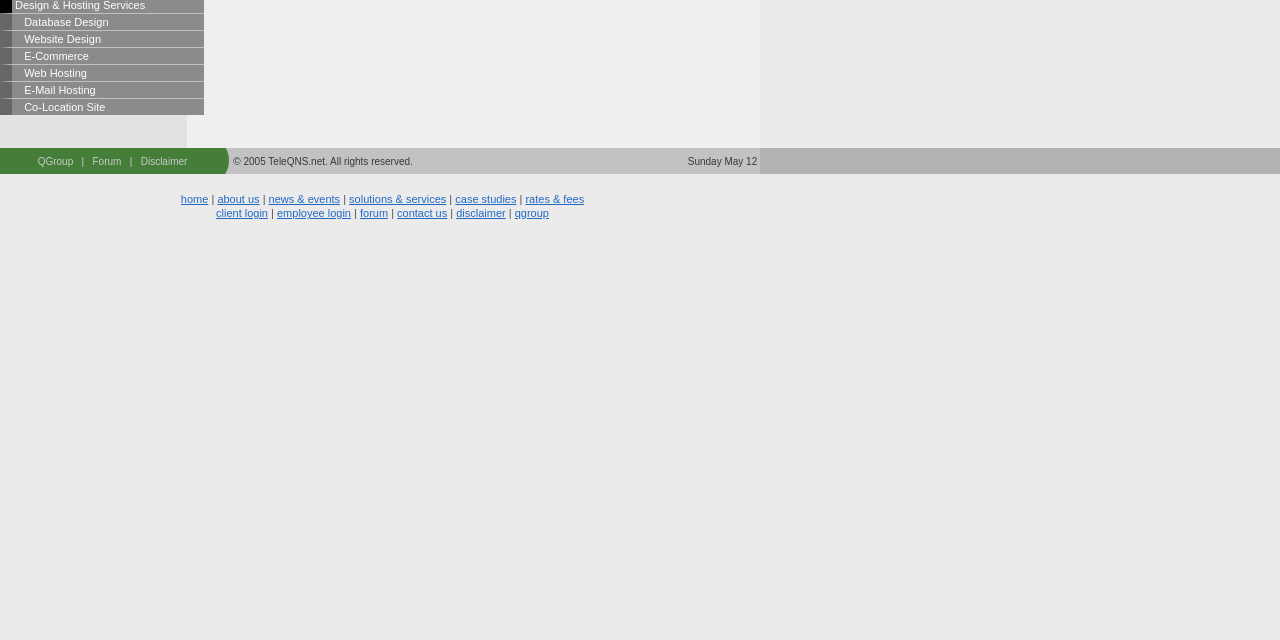Using the description: "solutions & services", identify the bounding box of the corresponding UI element in the screenshot.

[0.273, 0.302, 0.349, 0.32]